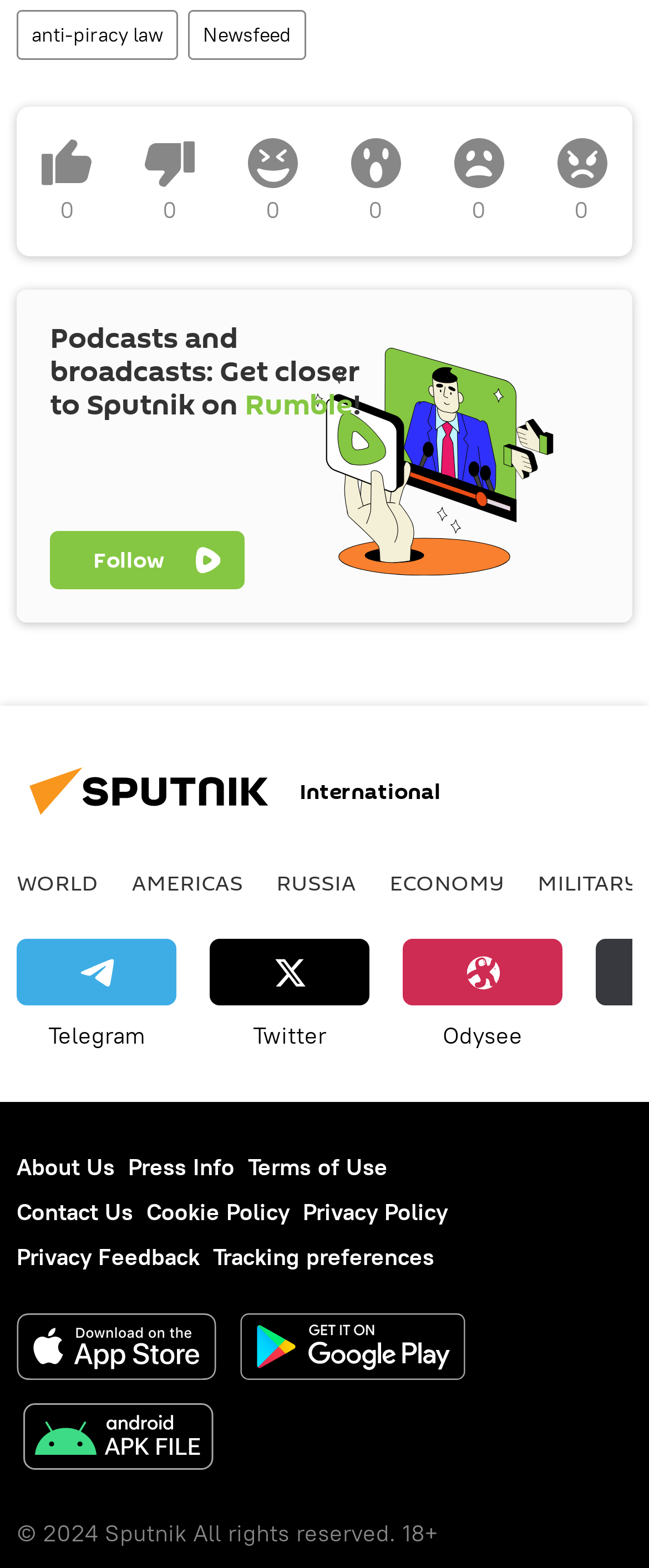Answer the question below with a single word or a brief phrase: 
How many categories are available for news?

6